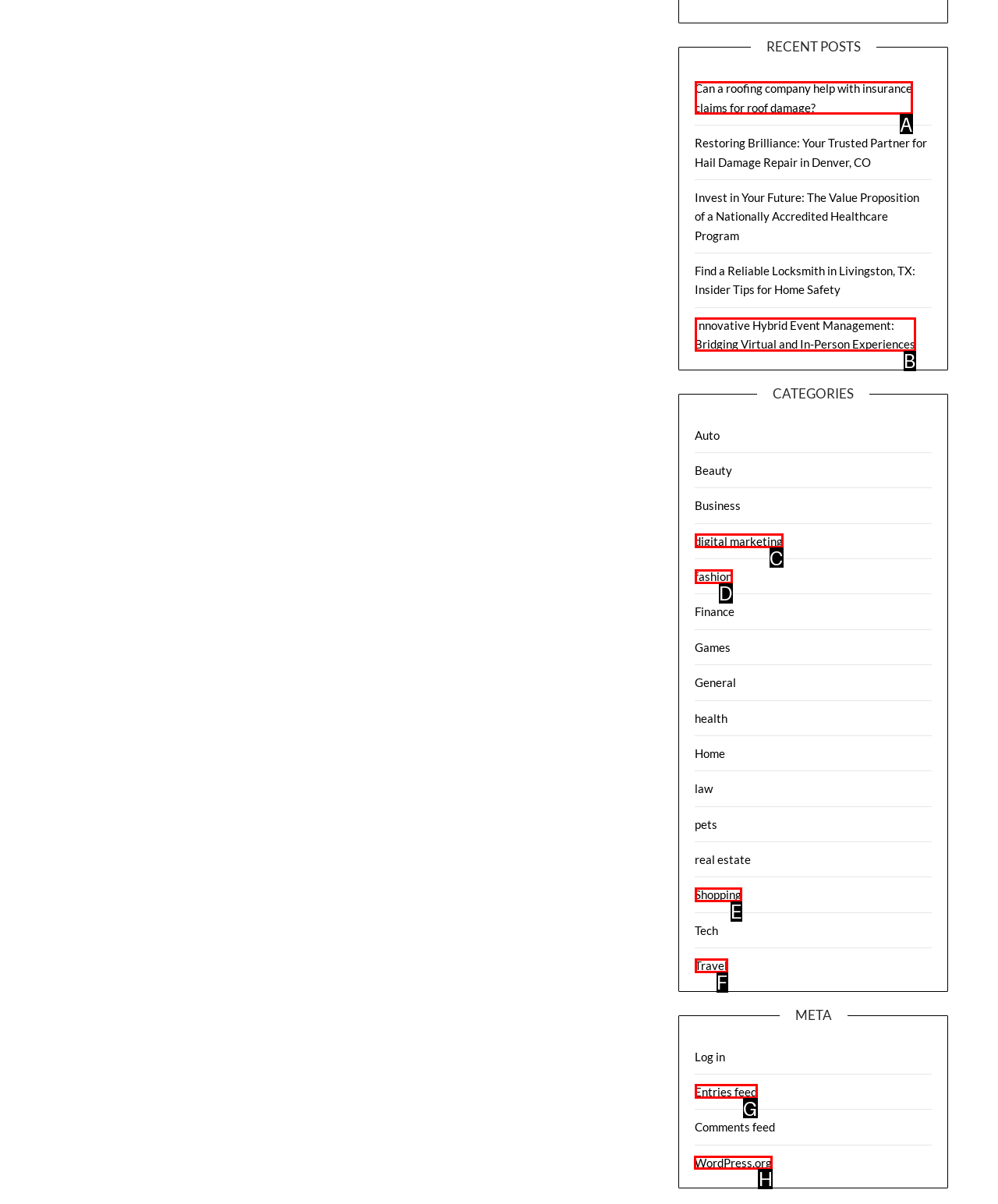Tell me which letter I should select to achieve the following goal: Visit the WordPress.org website
Answer with the corresponding letter from the provided options directly.

H